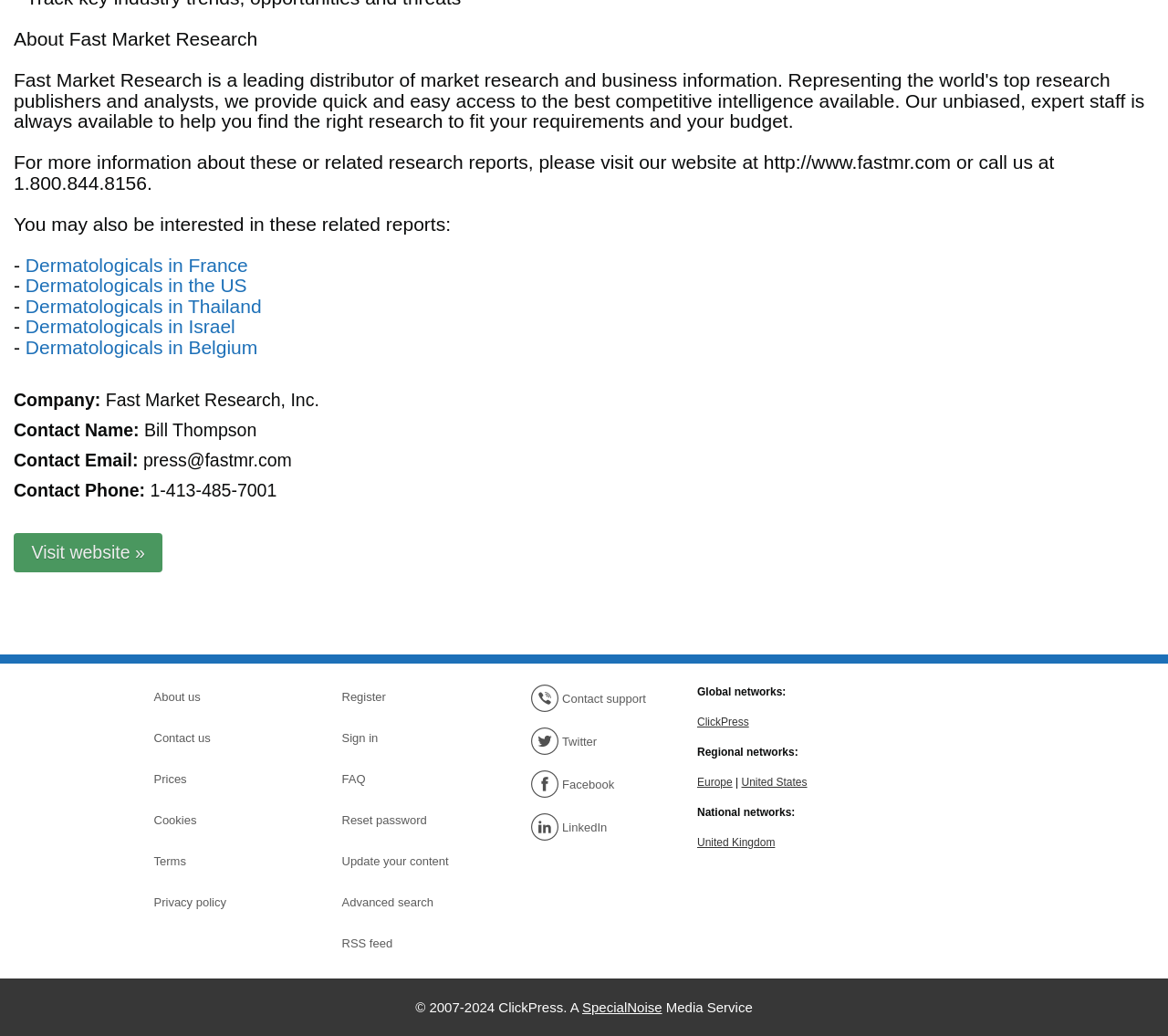What are the related reports?
Please provide a comprehensive answer to the question based on the webpage screenshot.

The related reports can be found in the section that lists the reports, where it is stated as 'You may also be interested in these related reports:' followed by a list of reports including 'Dermatologicals in France', 'Dermatologicals in the US', and others.